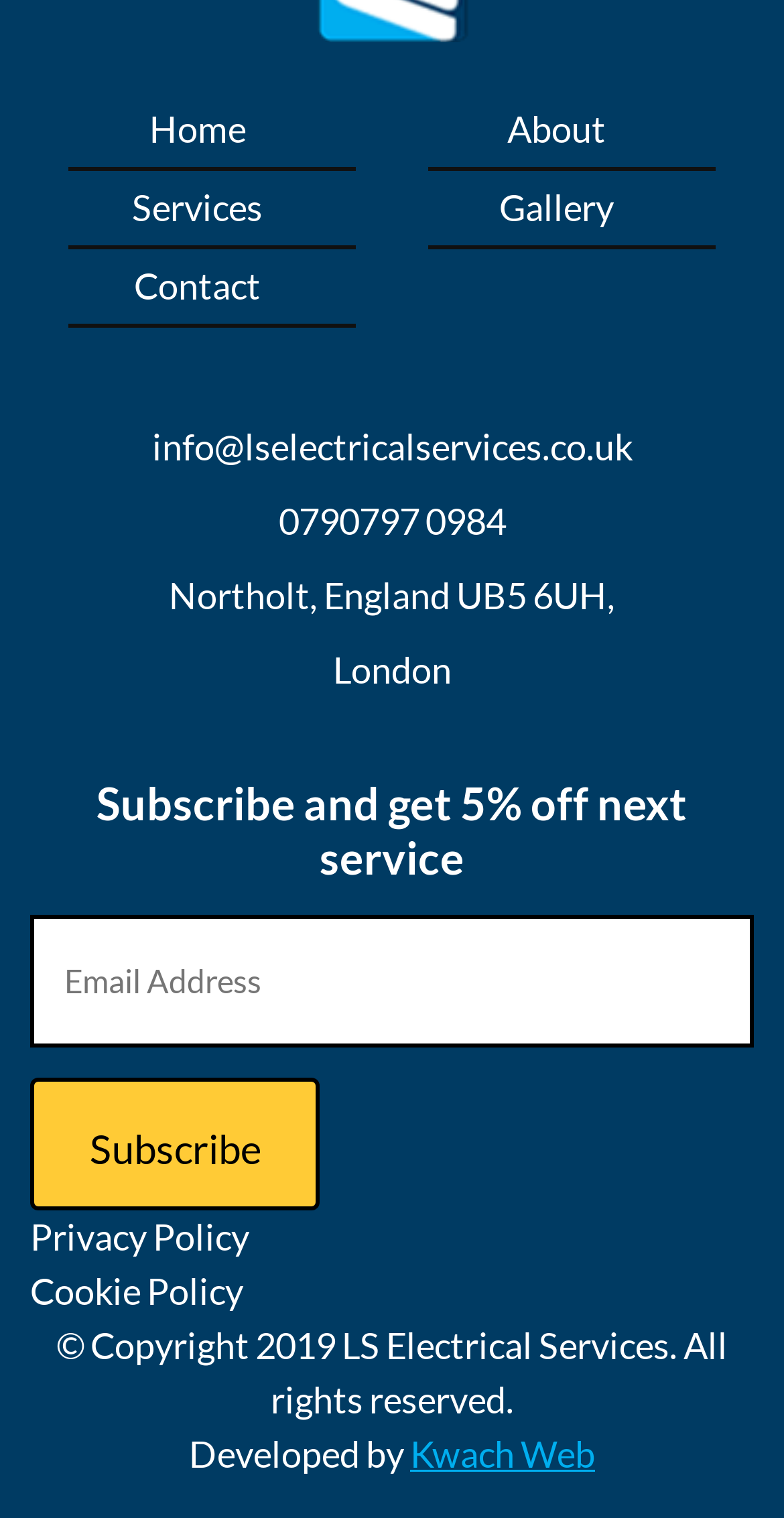Please provide the bounding box coordinate of the region that matches the element description: info@lselectricalservices.co.uk. Coordinates should be in the format (top-left x, top-left y, bottom-right x, bottom-right y) and all values should be between 0 and 1.

[0.077, 0.277, 0.923, 0.313]